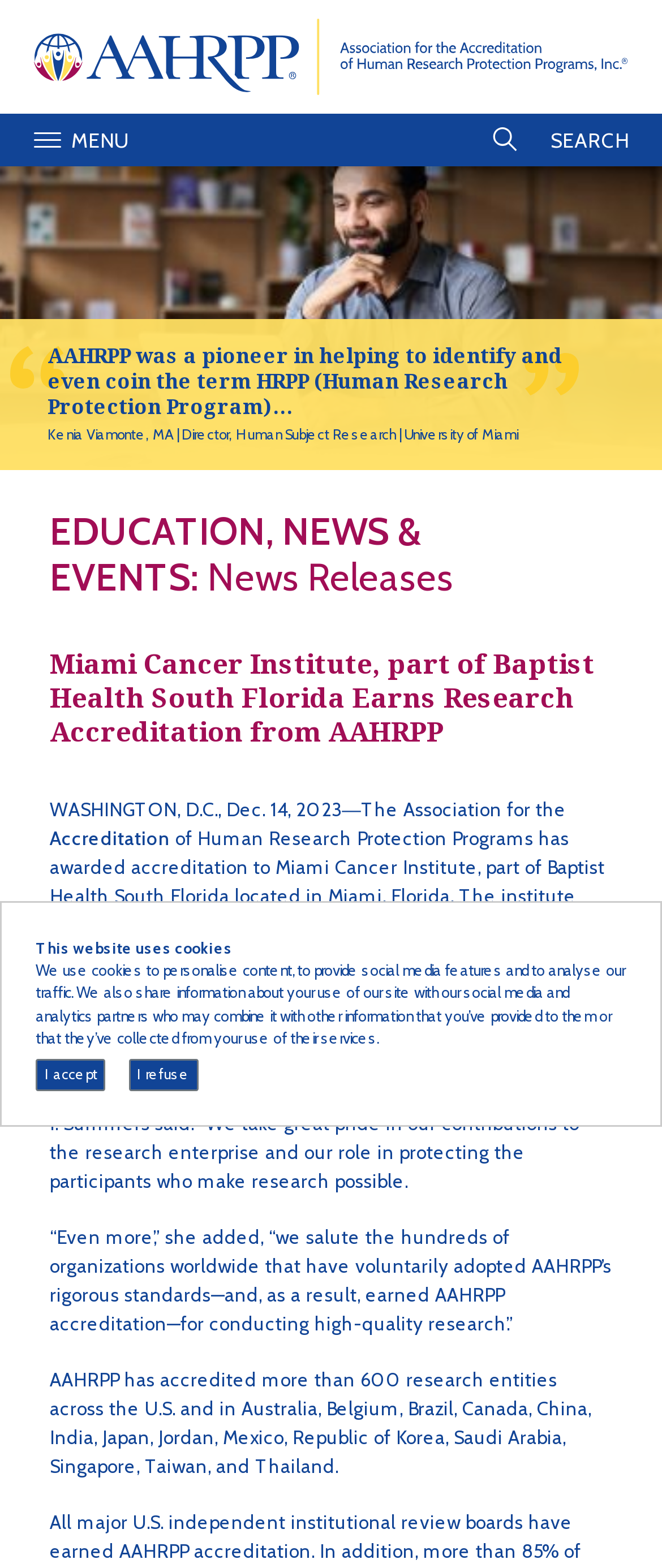Identify and extract the heading text of the webpage.

EDUCATION, NEWS & EVENTS: News Releases